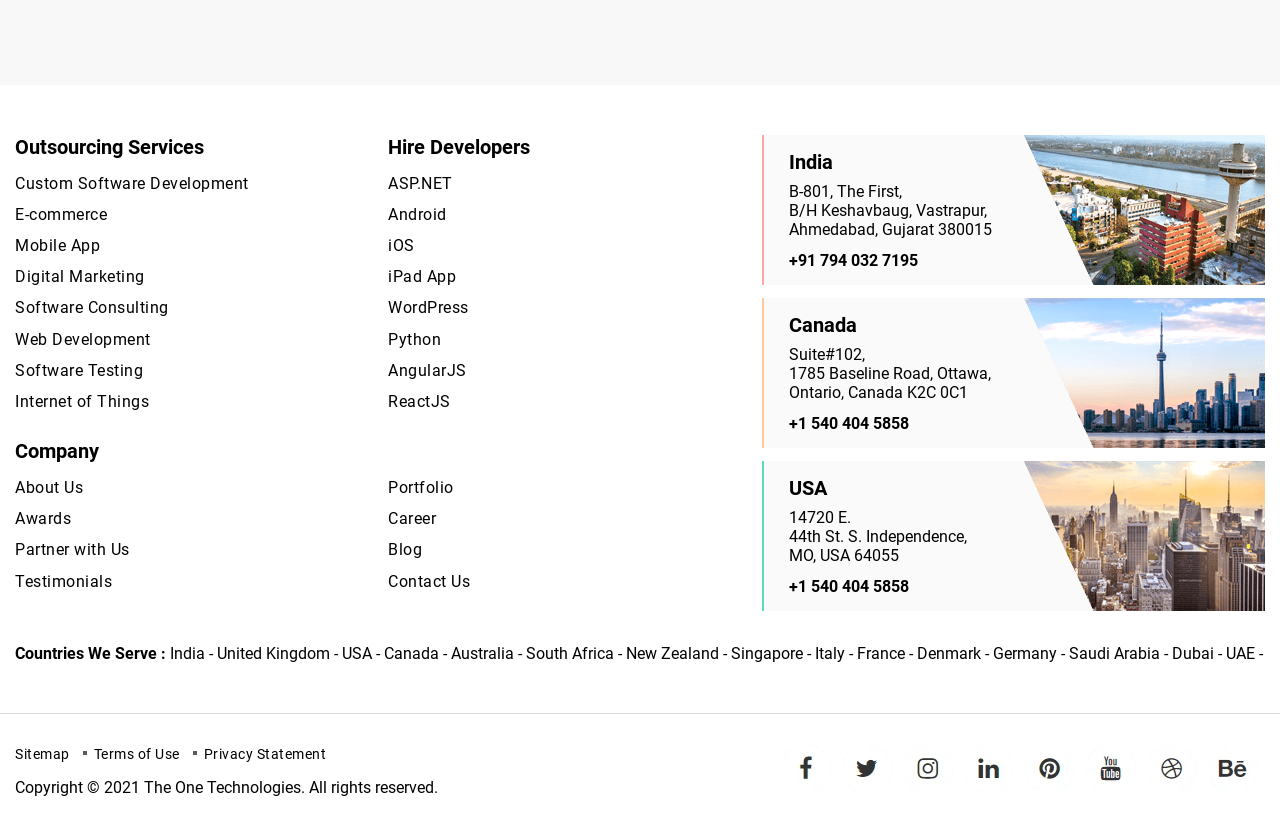Please indicate the bounding box coordinates of the element's region to be clicked to achieve the instruction: "Follow on Facebook". Provide the coordinates as four float numbers between 0 and 1, i.e., [left, top, right, bottom].

[0.61, 0.898, 0.649, 0.959]